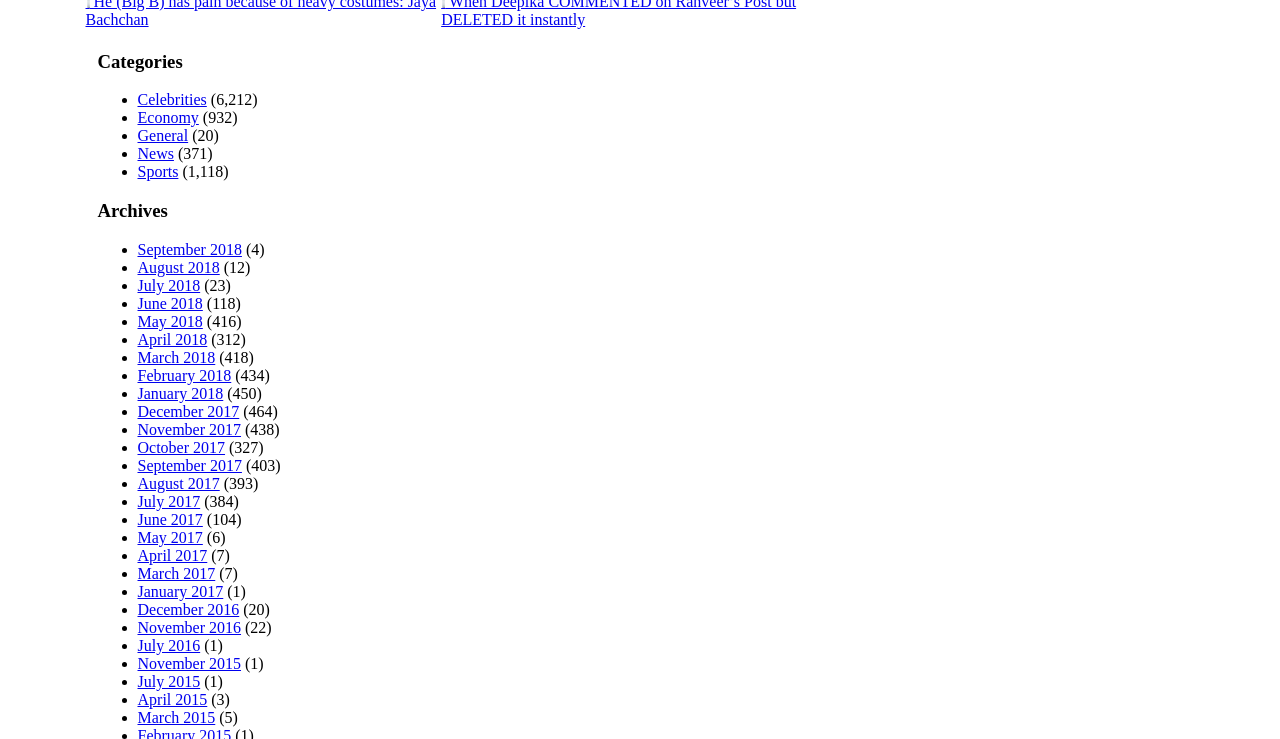Provide the bounding box coordinates for the UI element that is described as: "Economy".

[0.107, 0.148, 0.155, 0.171]